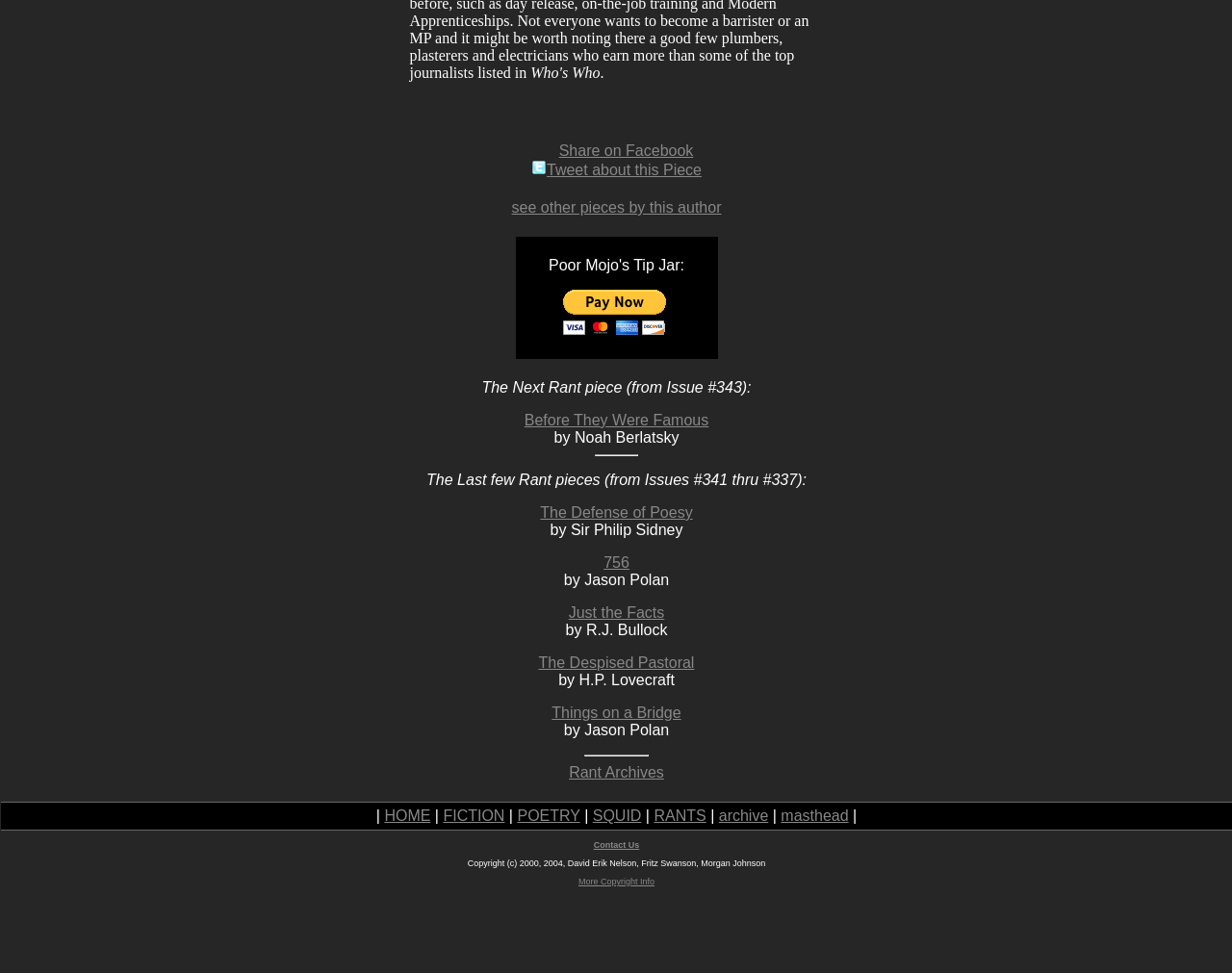Could you specify the bounding box coordinates for the clickable section to complete the following instruction: "See other pieces by this author"?

[0.415, 0.205, 0.586, 0.222]